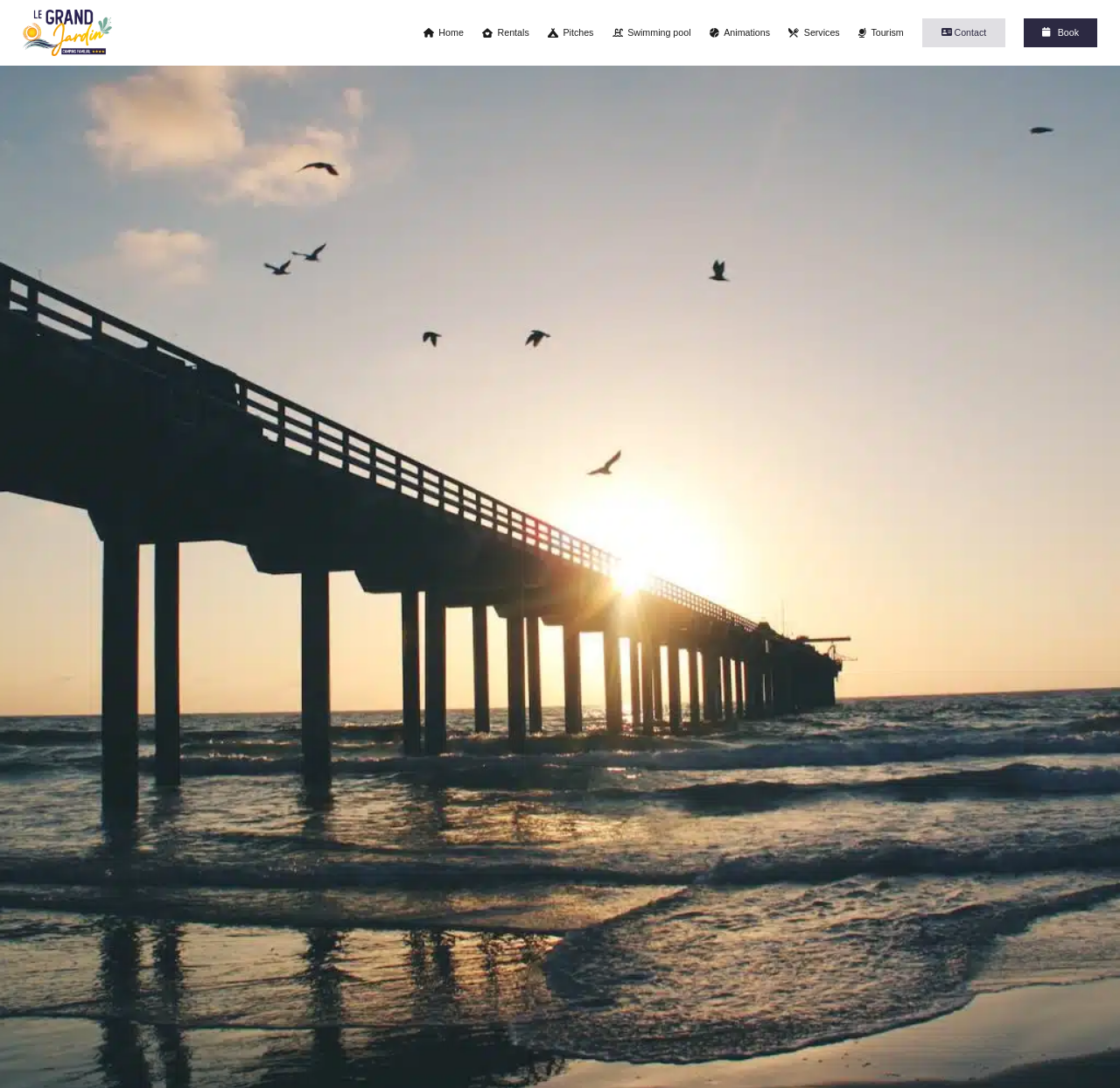How many static text elements are there?
Based on the image, provide your answer in one word or phrase.

2